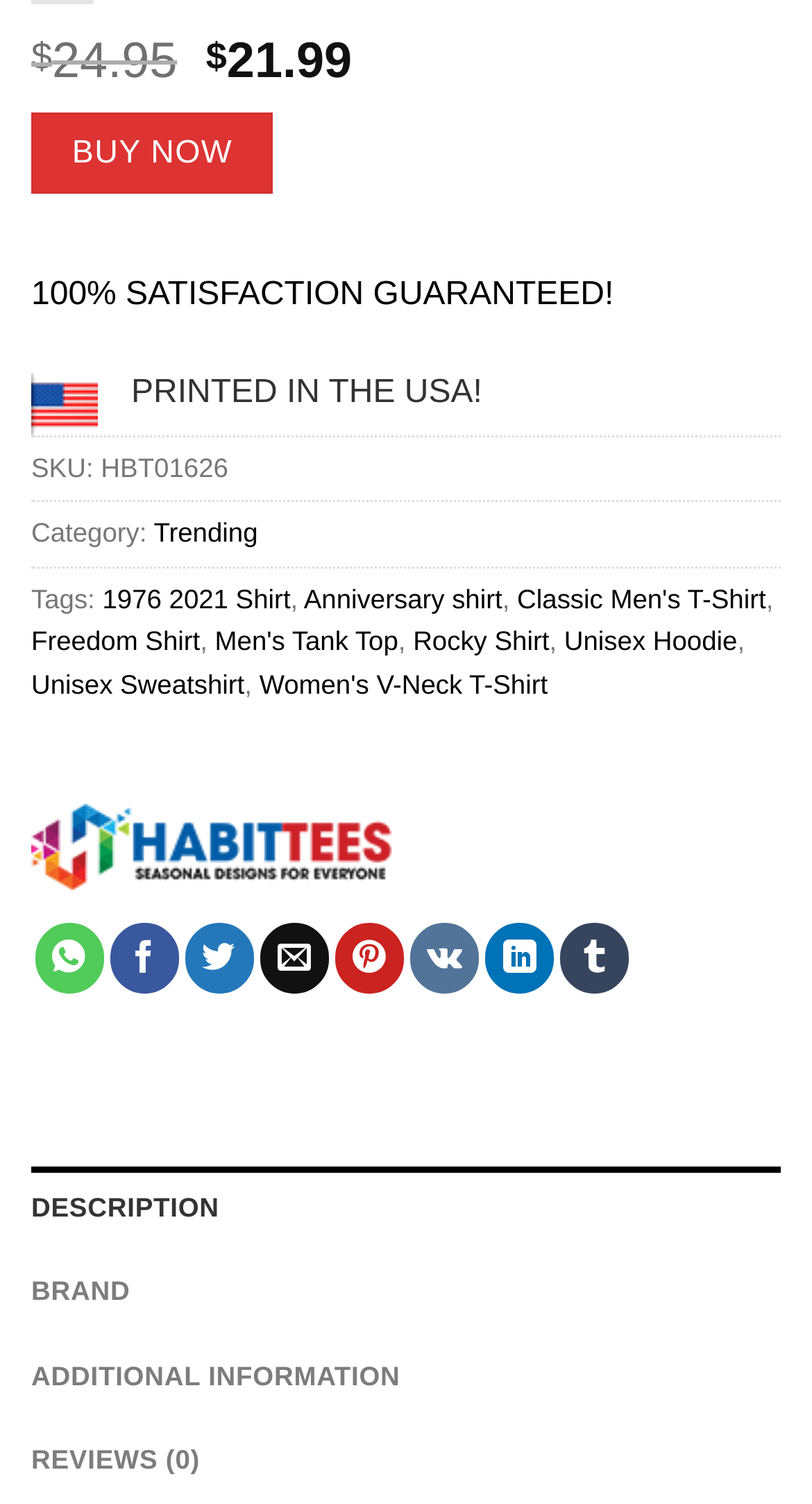Pinpoint the bounding box coordinates of the clickable area needed to execute the instruction: "Click the 'BUY NOW' button". The coordinates should be specified as four float numbers between 0 and 1, i.e., [left, top, right, bottom].

[0.038, 0.074, 0.337, 0.129]